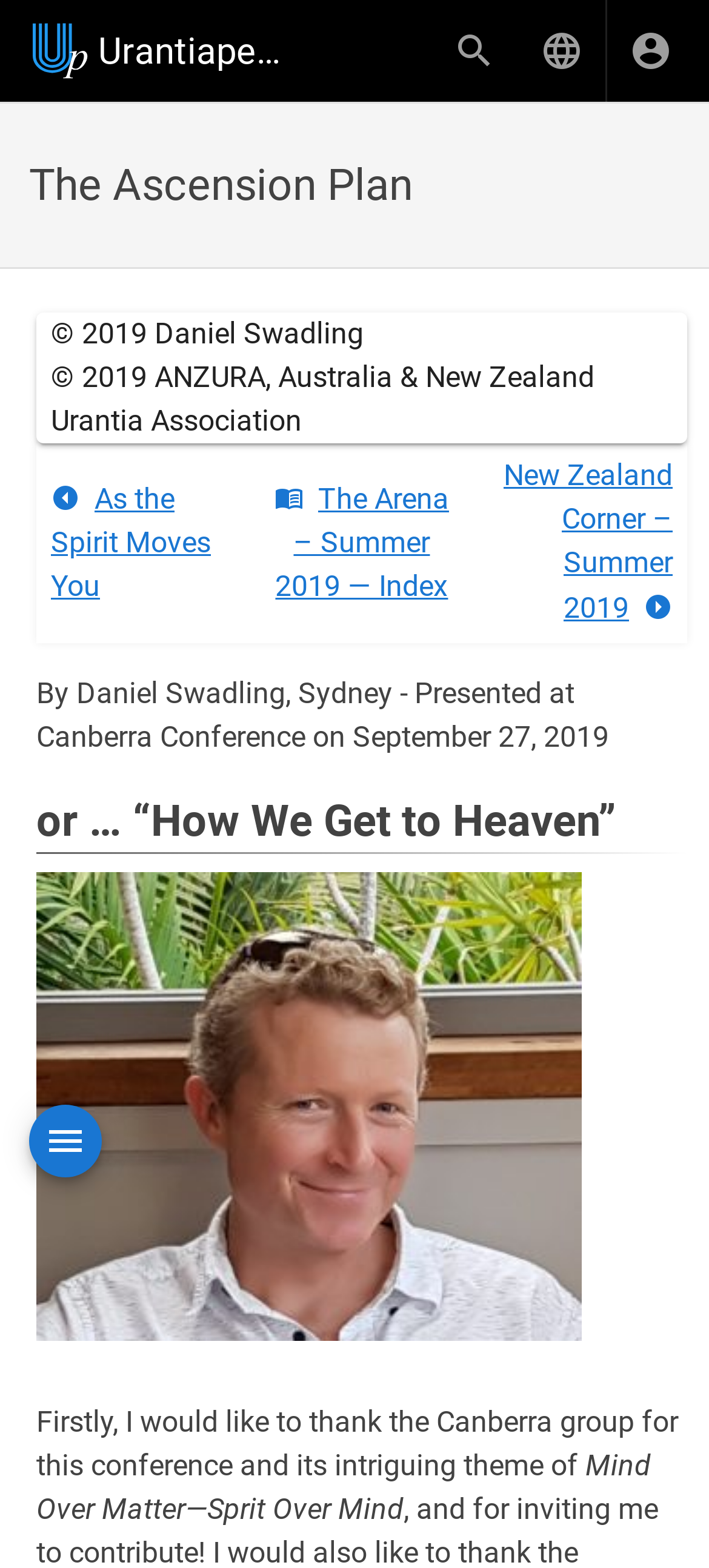Predict the bounding box of the UI element based on this description: "parent_node: Urantiapedia".

[0.041, 0.705, 0.144, 0.751]